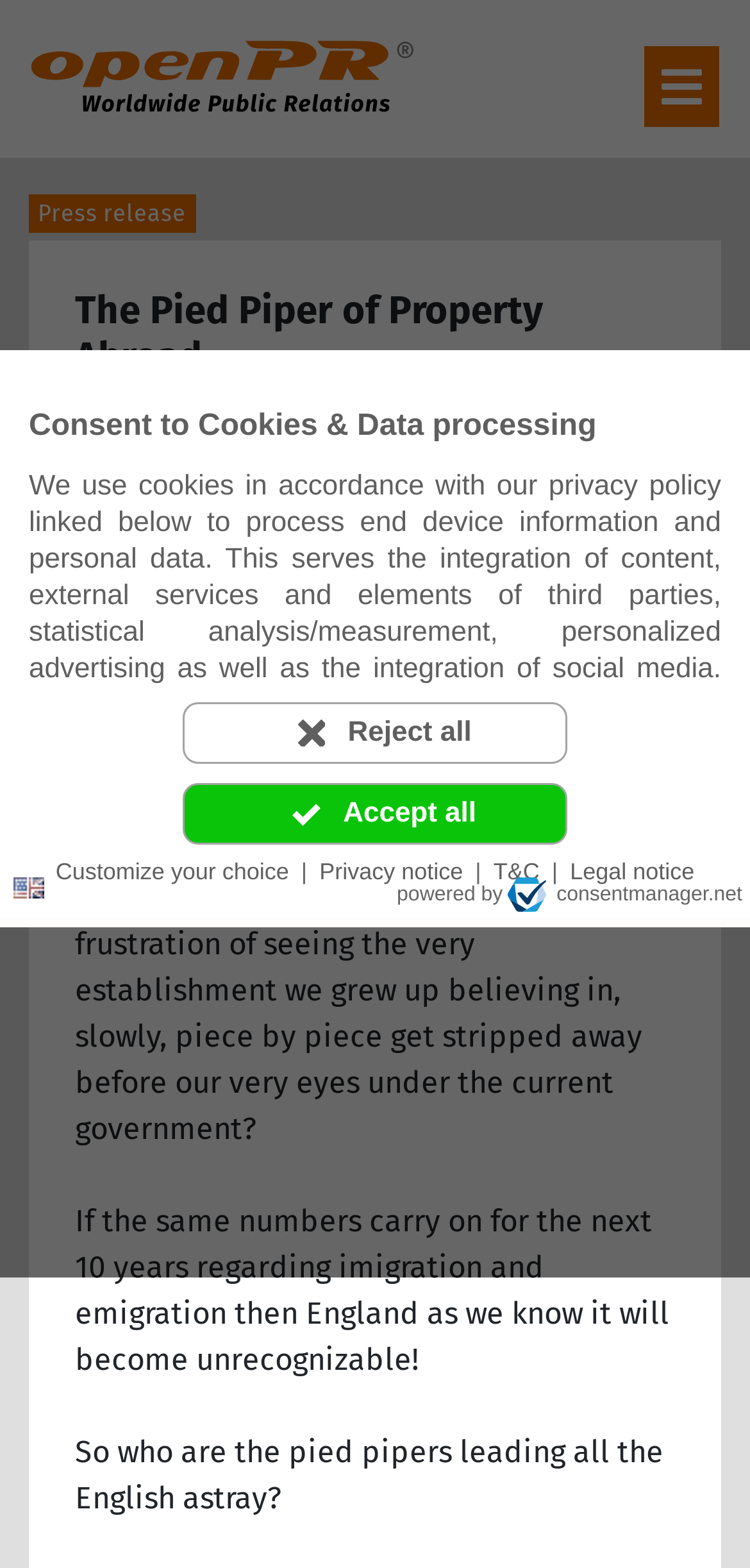Find the bounding box coordinates for the HTML element specified by: "Customize your choice".

[0.066, 0.545, 0.393, 0.567]